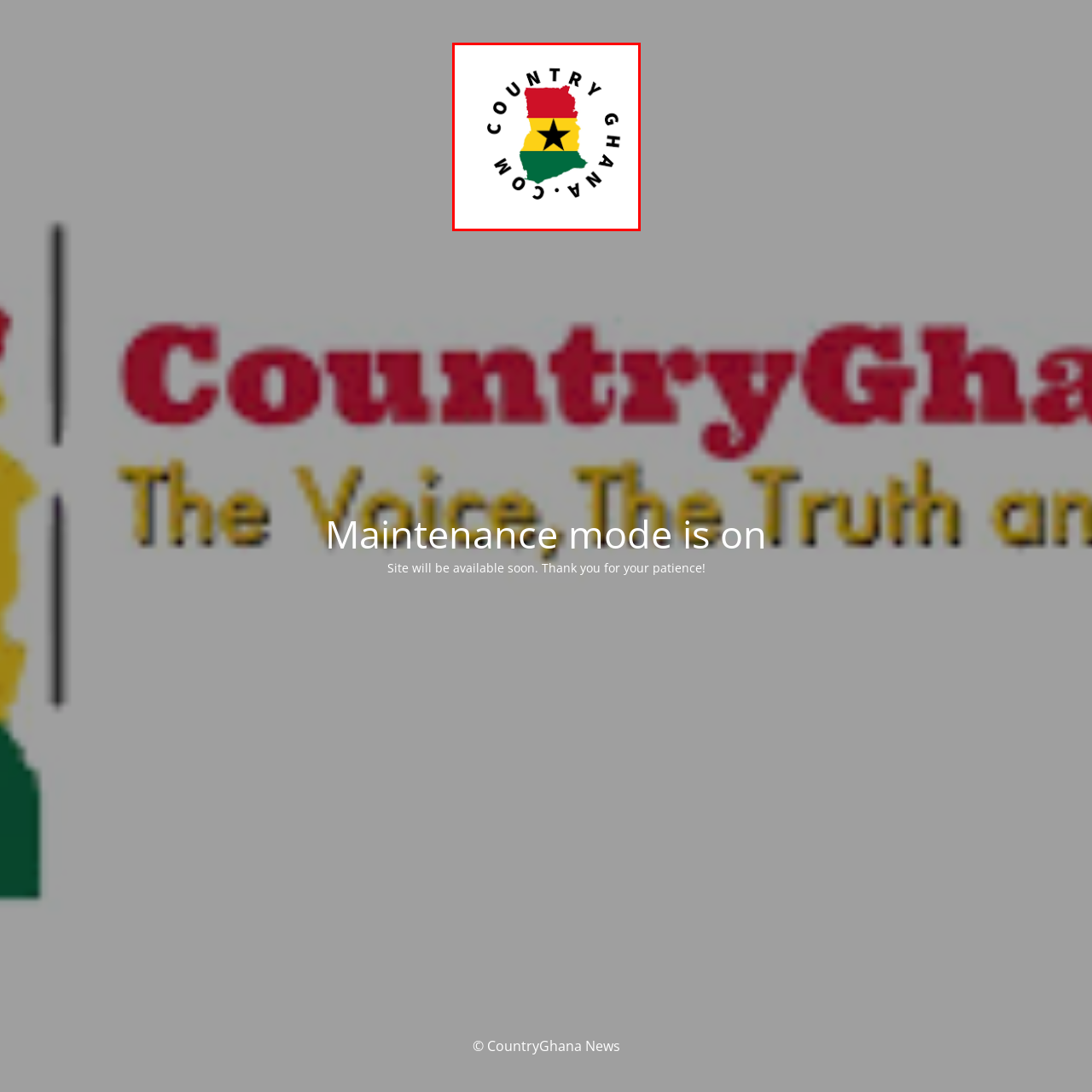Study the area of the image outlined in red and respond to the following question with as much detail as possible: What is written around the map?

The text 'COUNTRY GHANA .COM' is written around the map, which emphasizes the site’s focus on Ghana and suggests that it is a website dedicated to news and information about Ghana.